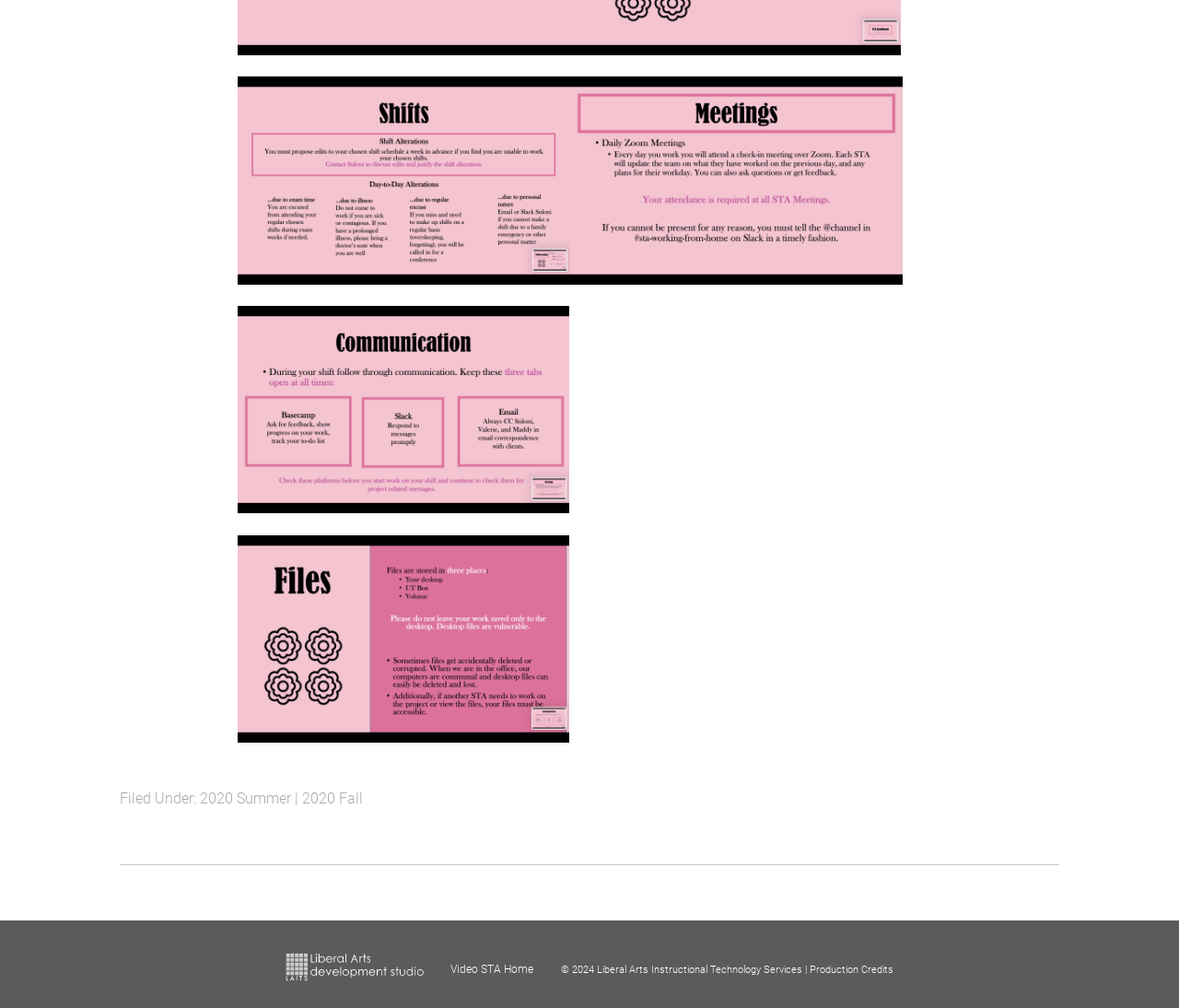Extract the bounding box of the UI element described as: "Production Credits".

[0.687, 0.956, 0.758, 0.968]